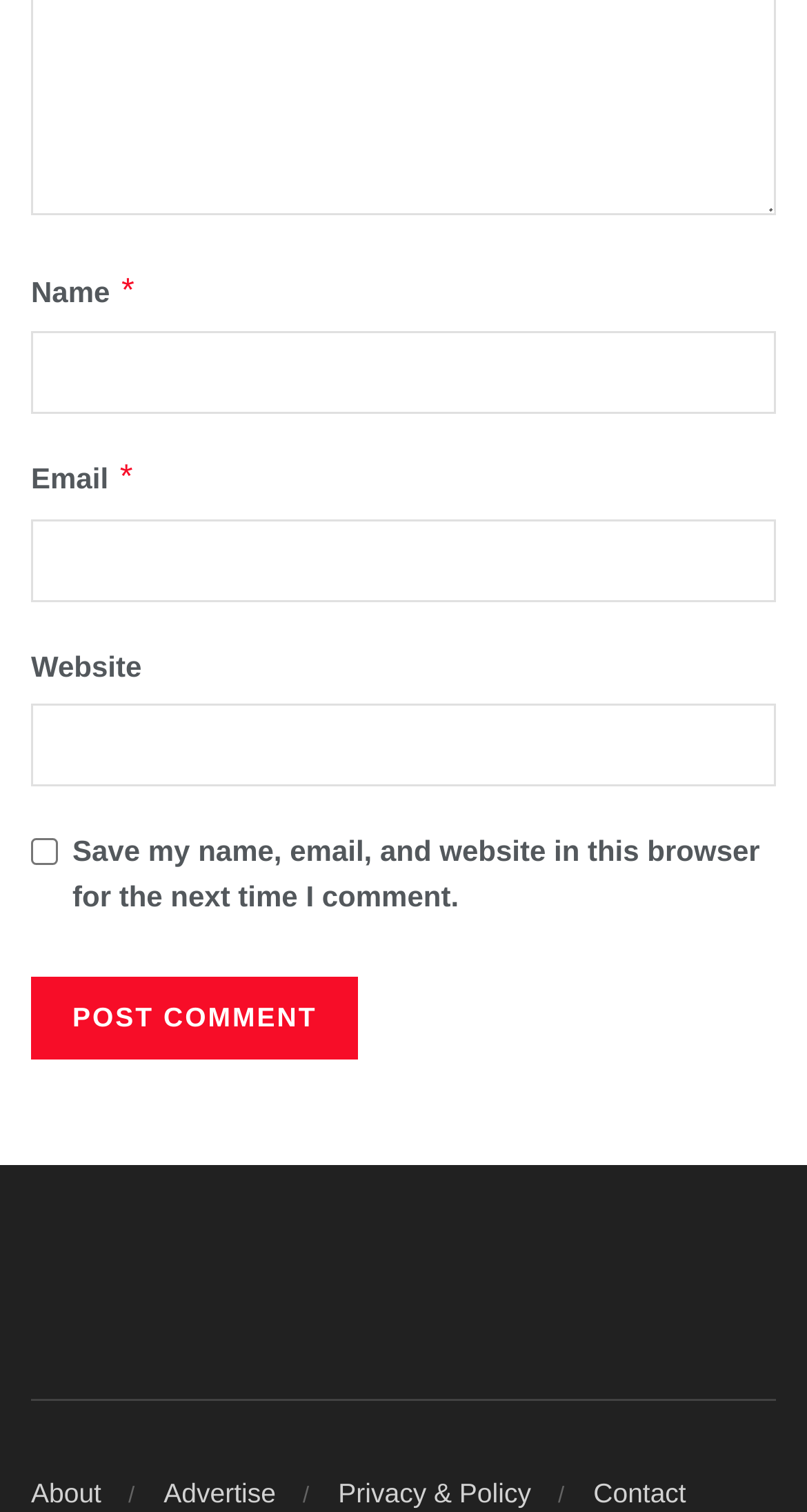Could you highlight the region that needs to be clicked to execute the instruction: "Return to top of page"?

None